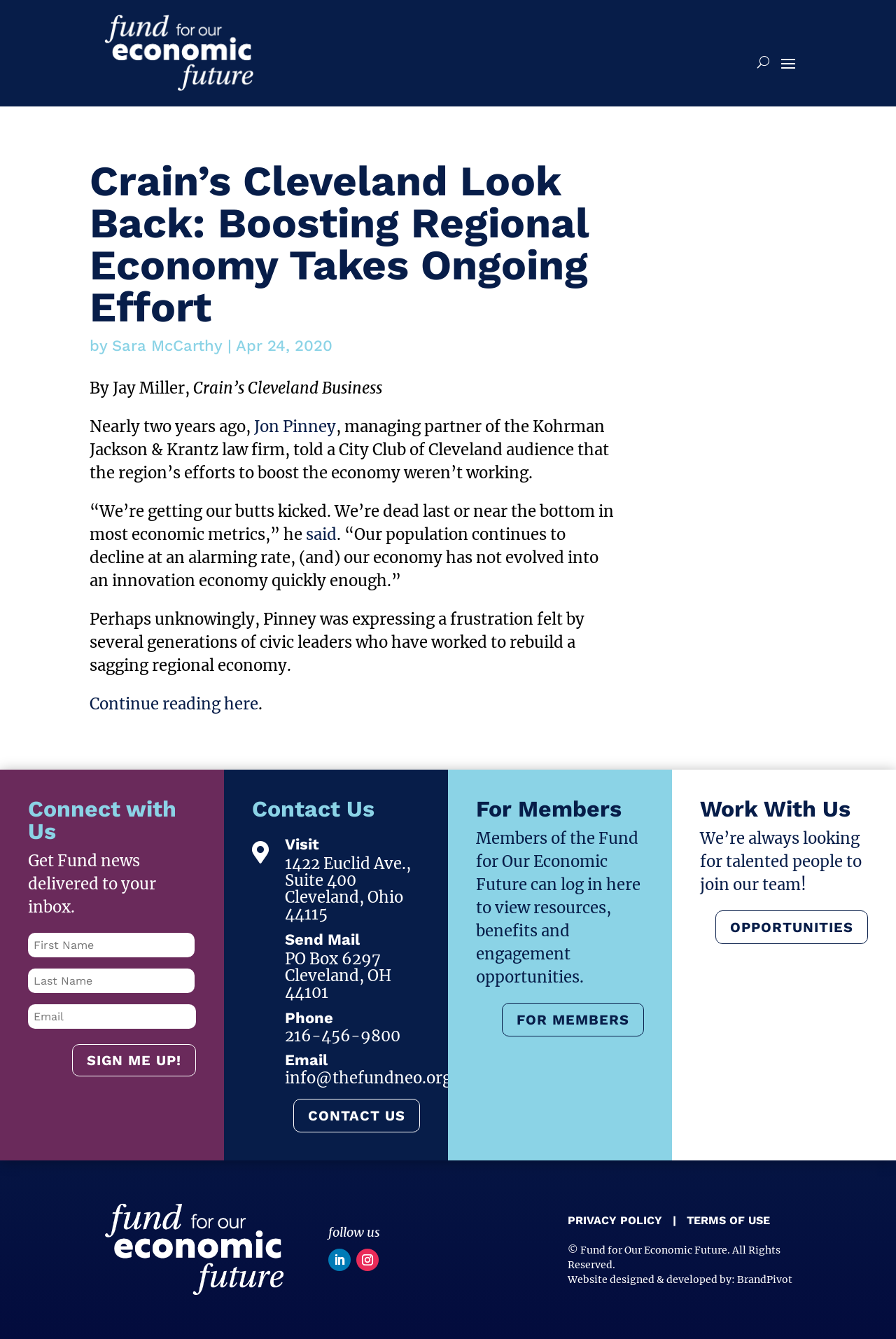Locate the bounding box coordinates of the segment that needs to be clicked to meet this instruction: "Visit the Fund for Our Economic Future website".

[0.116, 0.059, 0.284, 0.072]